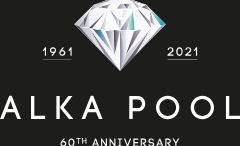What is the anniversary year marked in the logo?
From the screenshot, provide a brief answer in one word or phrase.

2021